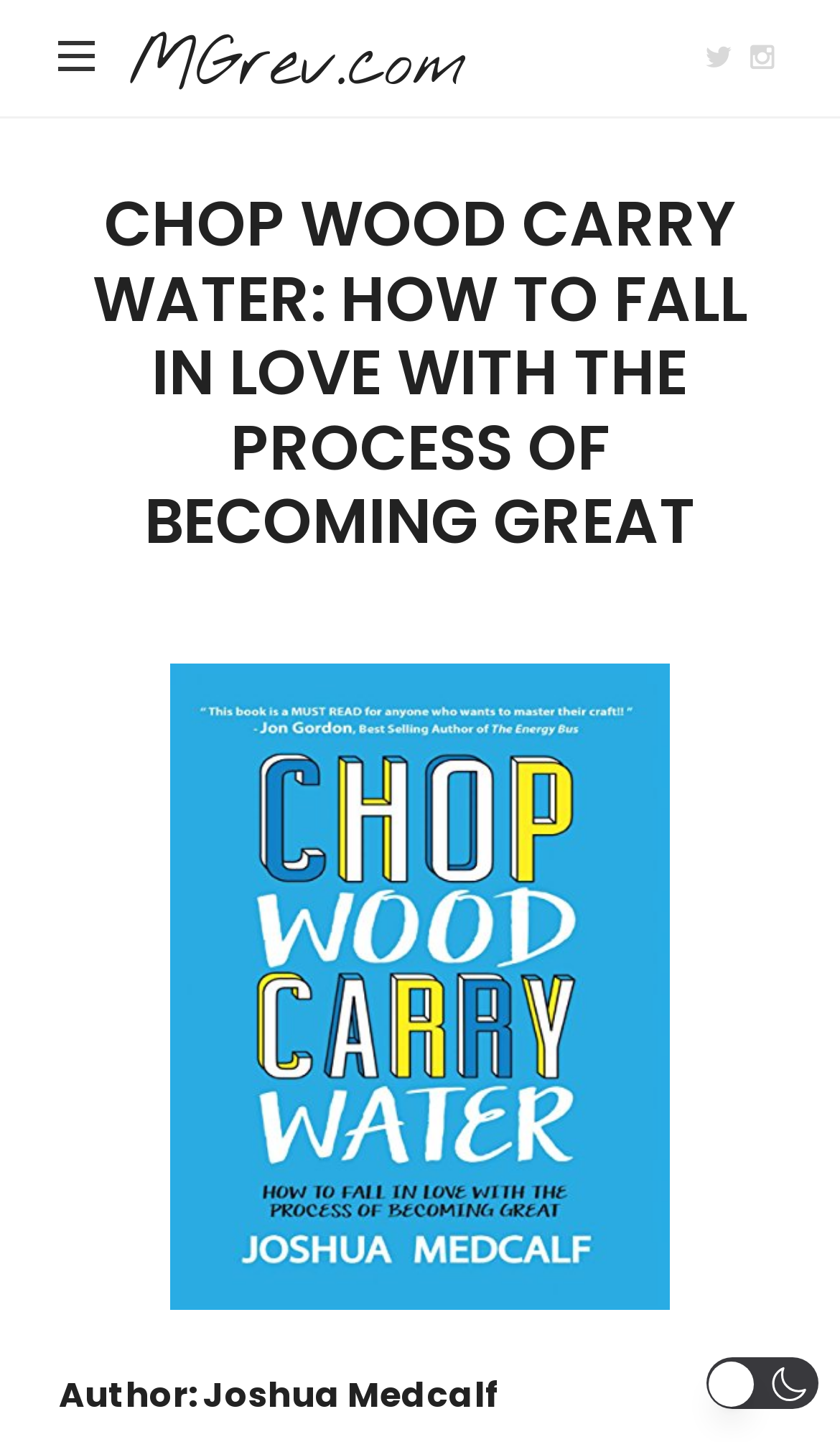How many social media links are present?
Based on the screenshot, provide your answer in one word or phrase.

2